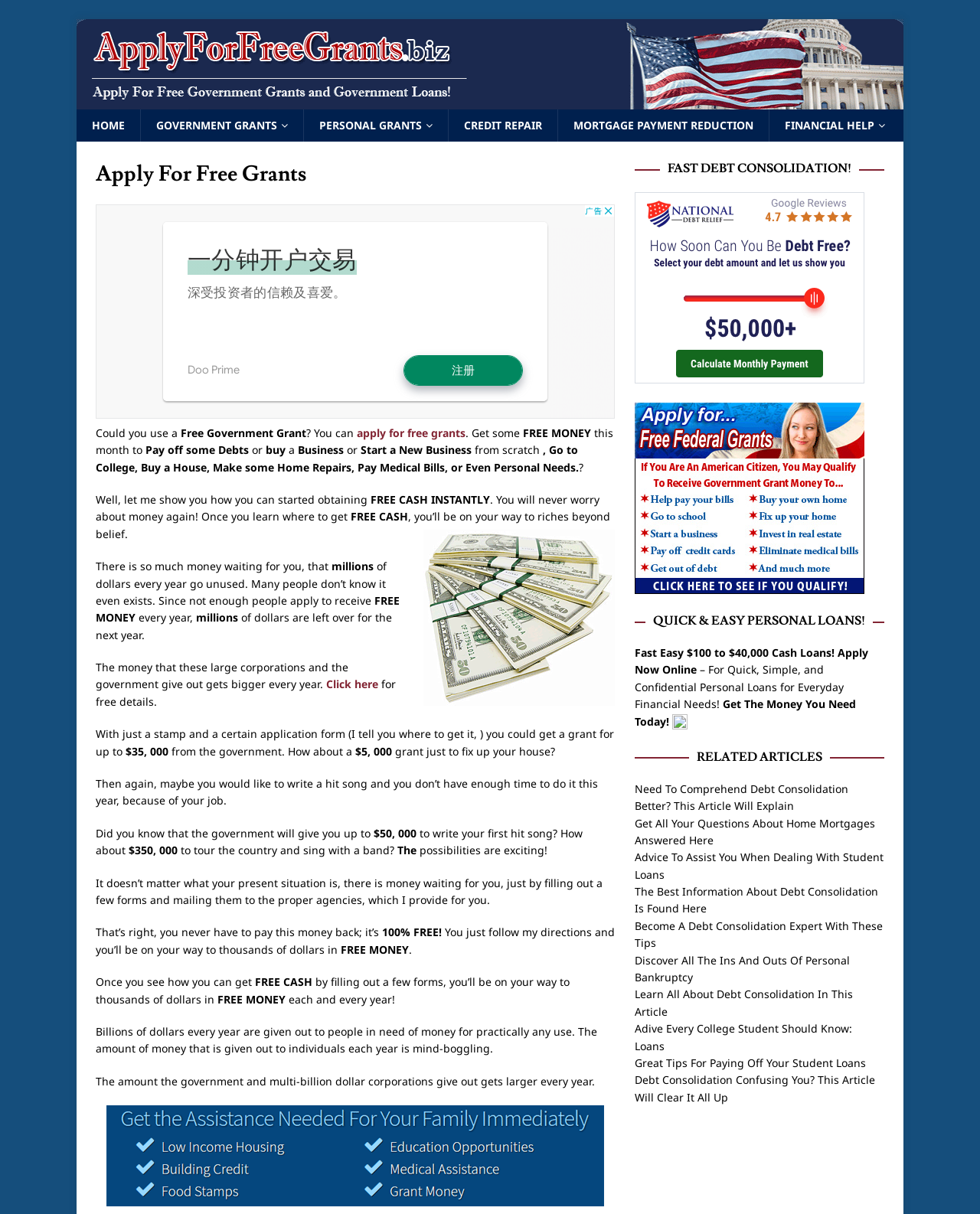Identify the bounding box coordinates of the clickable region required to complete the instruction: "Check us out on youtube". The coordinates should be given as four float numbers within the range of 0 and 1, i.e., [left, top, right, bottom].

None